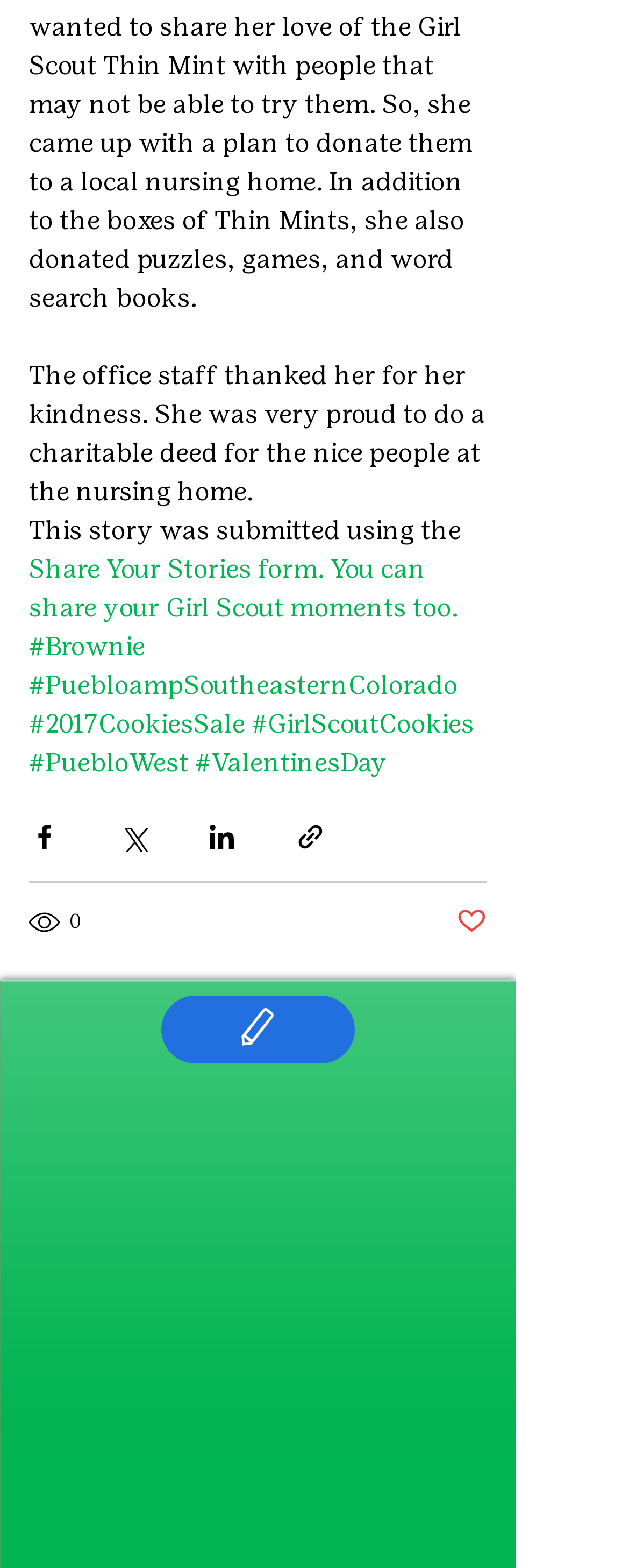Please identify the coordinates of the bounding box for the clickable region that will accomplish this instruction: "View the number of views".

[0.046, 0.577, 0.136, 0.599]